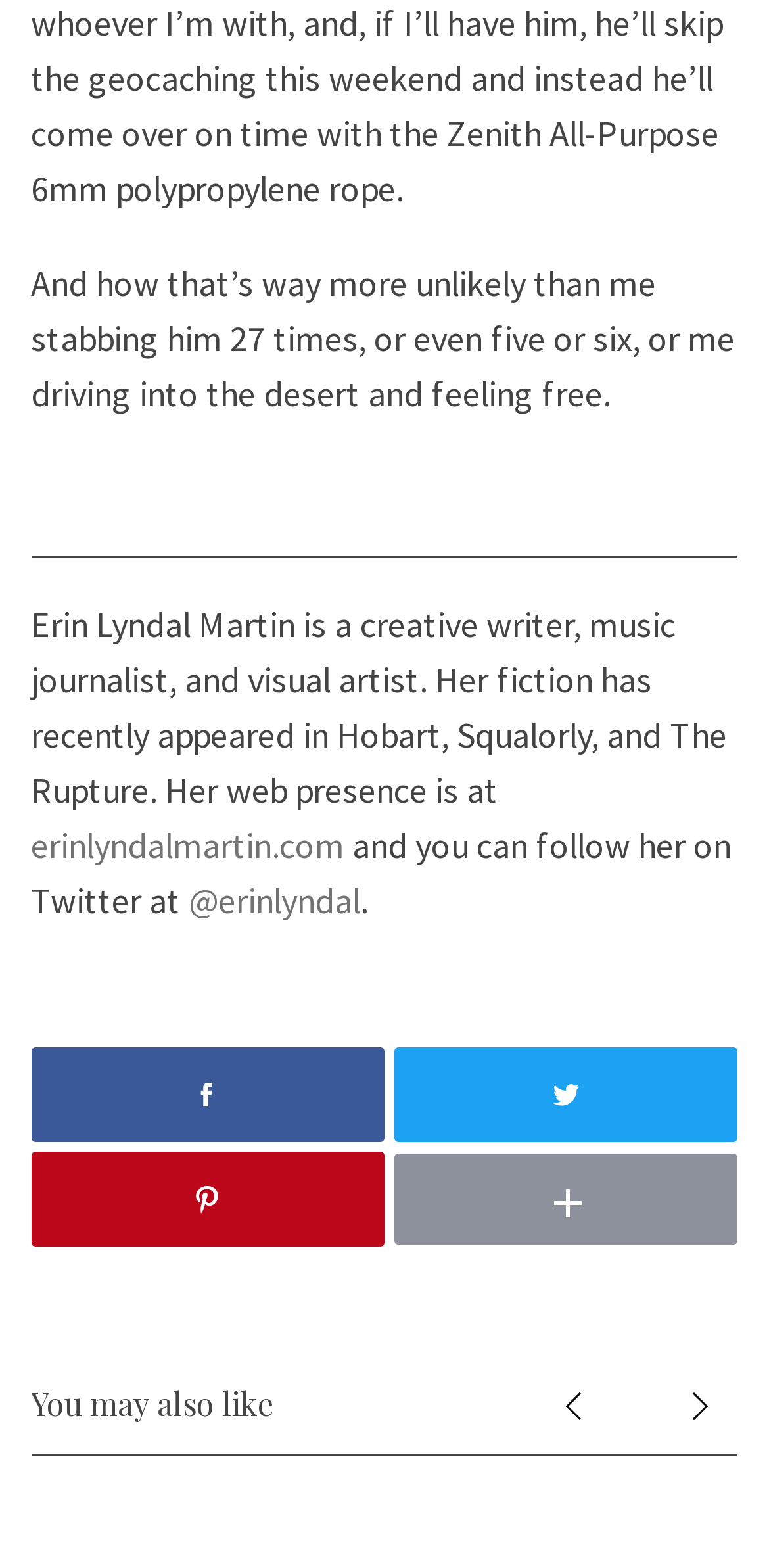Give a concise answer using one word or a phrase to the following question:
What is the author's Twitter handle?

@erinlyndal